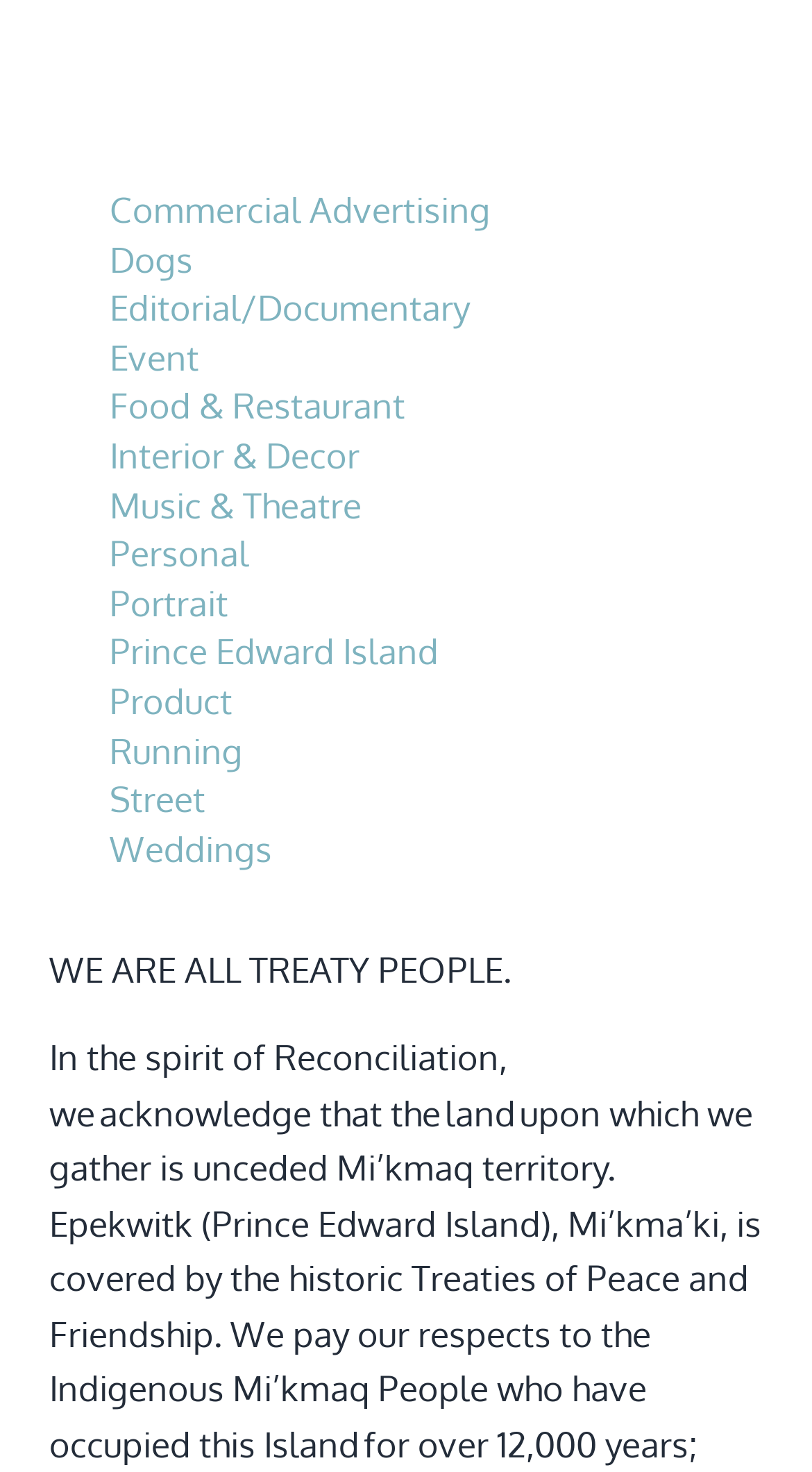Please provide a short answer using a single word or phrase for the question:
Is there a category related to animals?

Yes